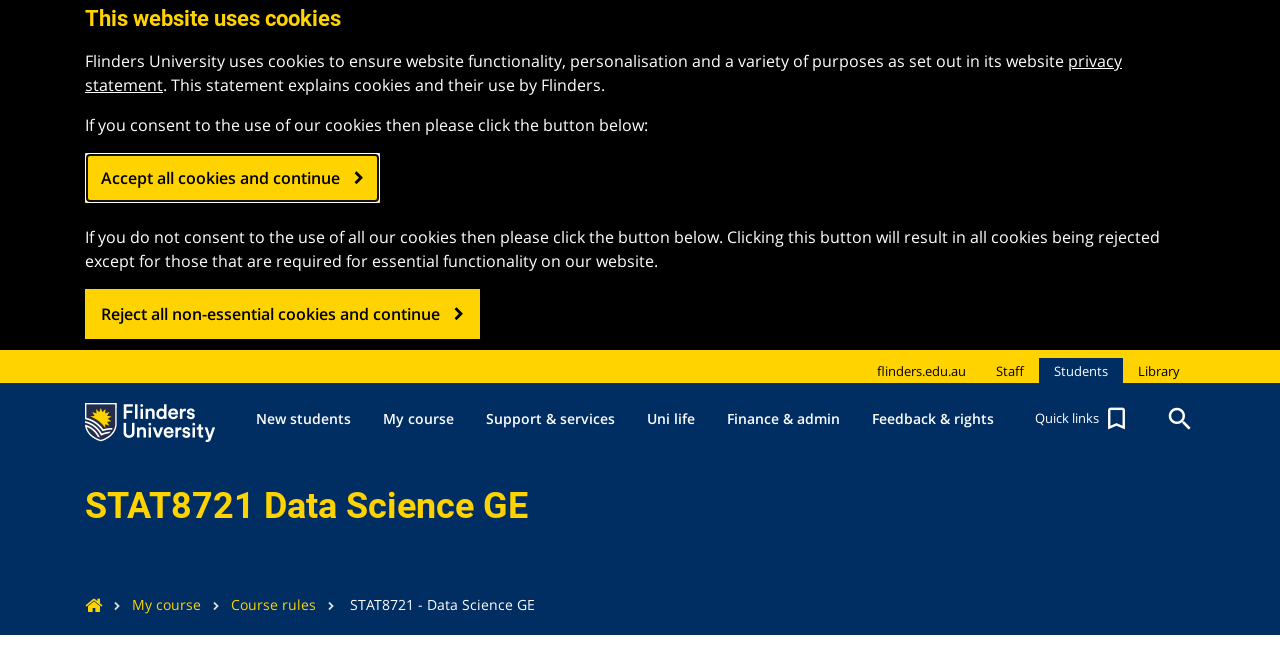Please find and provide the title of the webpage.

STAT8721 Data Science GE